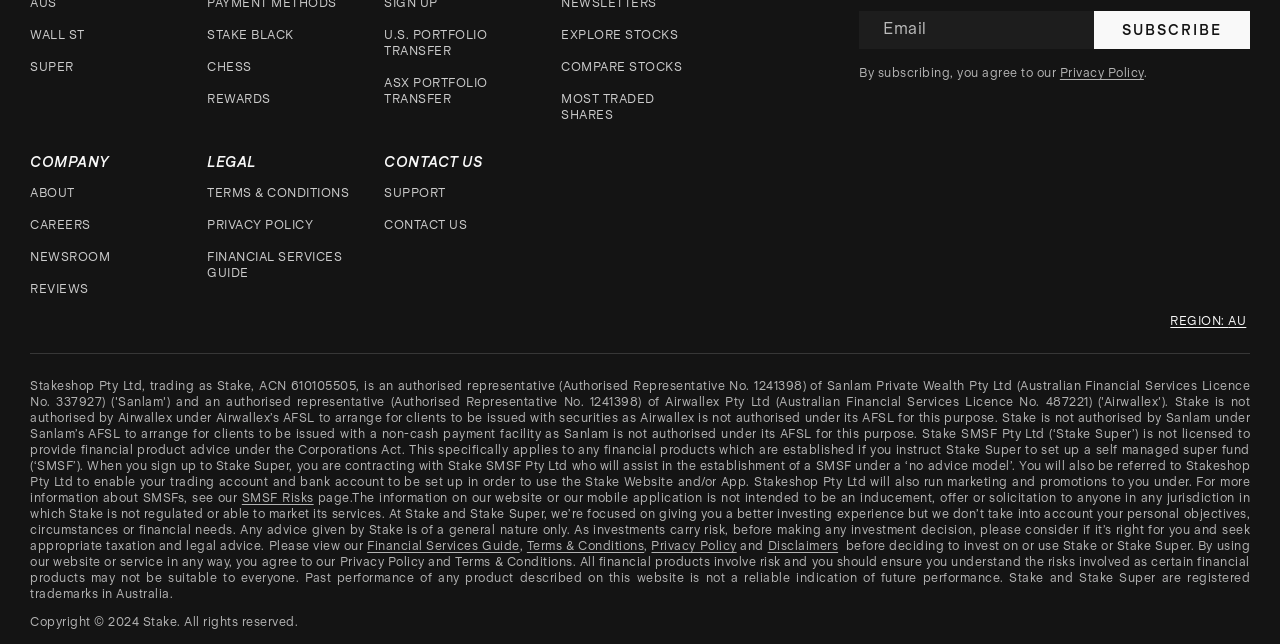Can you specify the bounding box coordinates of the area that needs to be clicked to fulfill the following instruction: "Click on the 'SMSF Risks' link"?

[0.189, 0.762, 0.245, 0.784]